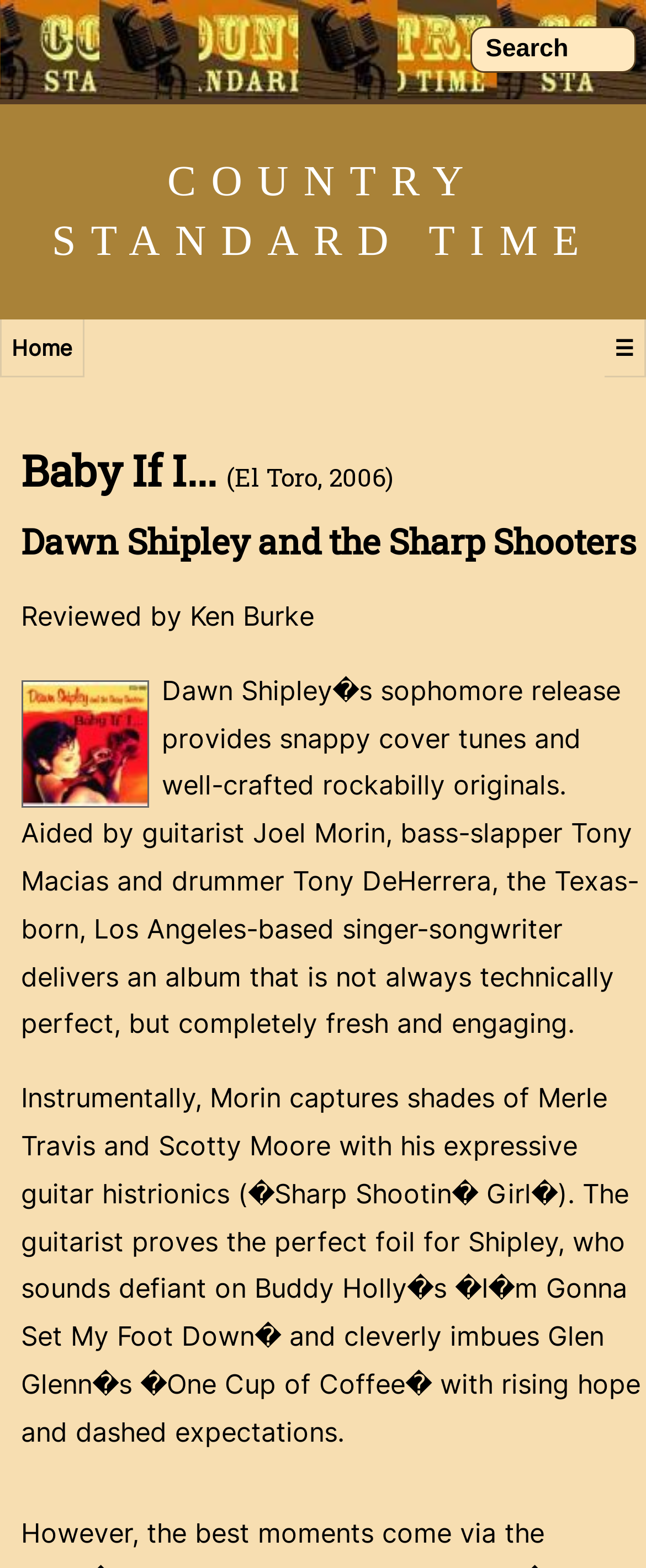What is the name of the singer-songwriter?
Please use the image to provide an in-depth answer to the question.

Based on the webpage content, specifically the heading 'Dawn Shipley and the Sharp Shooters', it is clear that Dawn Shipley is the singer-songwriter being referred to.